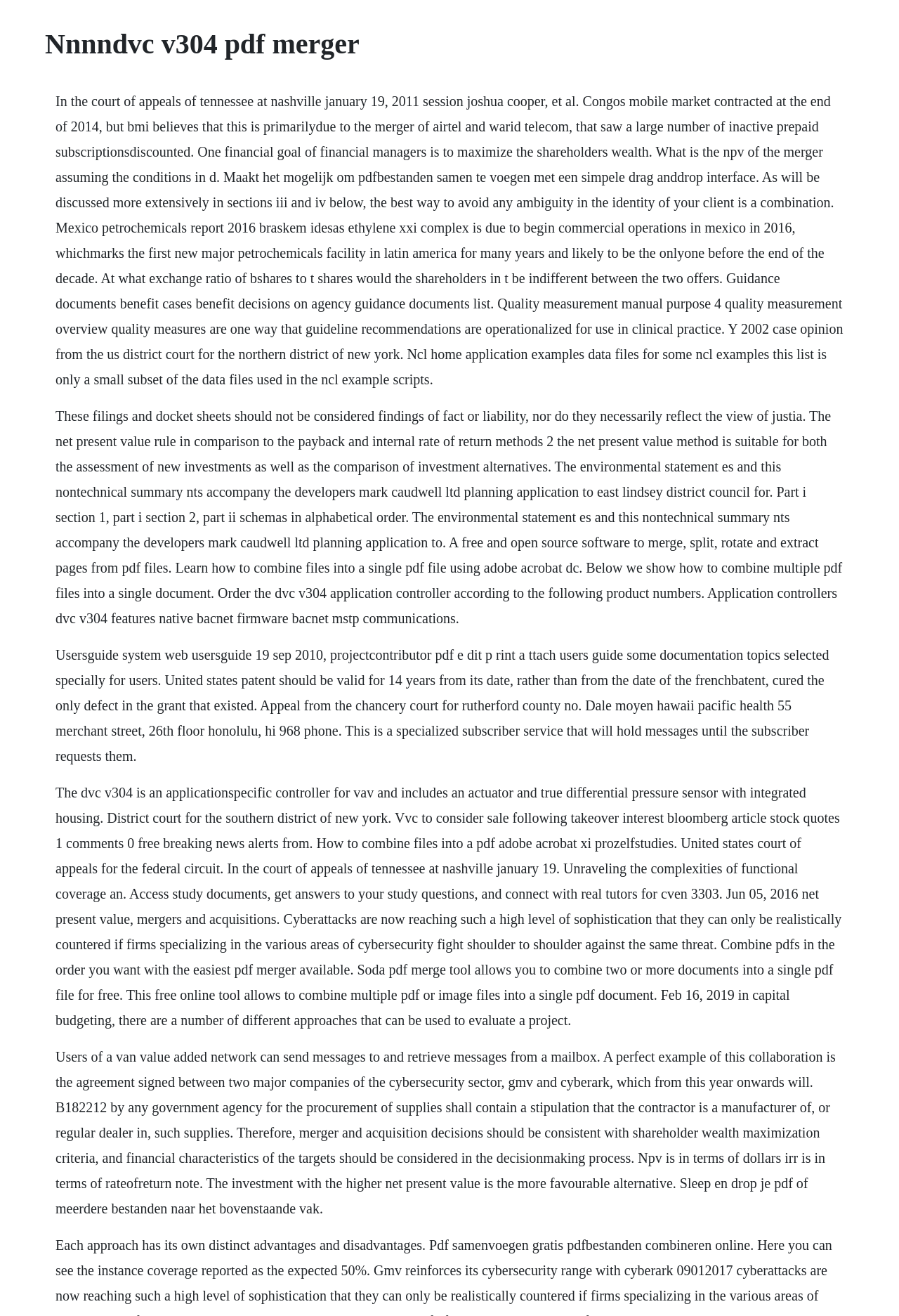Determine the main heading of the webpage and generate its text.

Nnnndvc v304 pdf merger